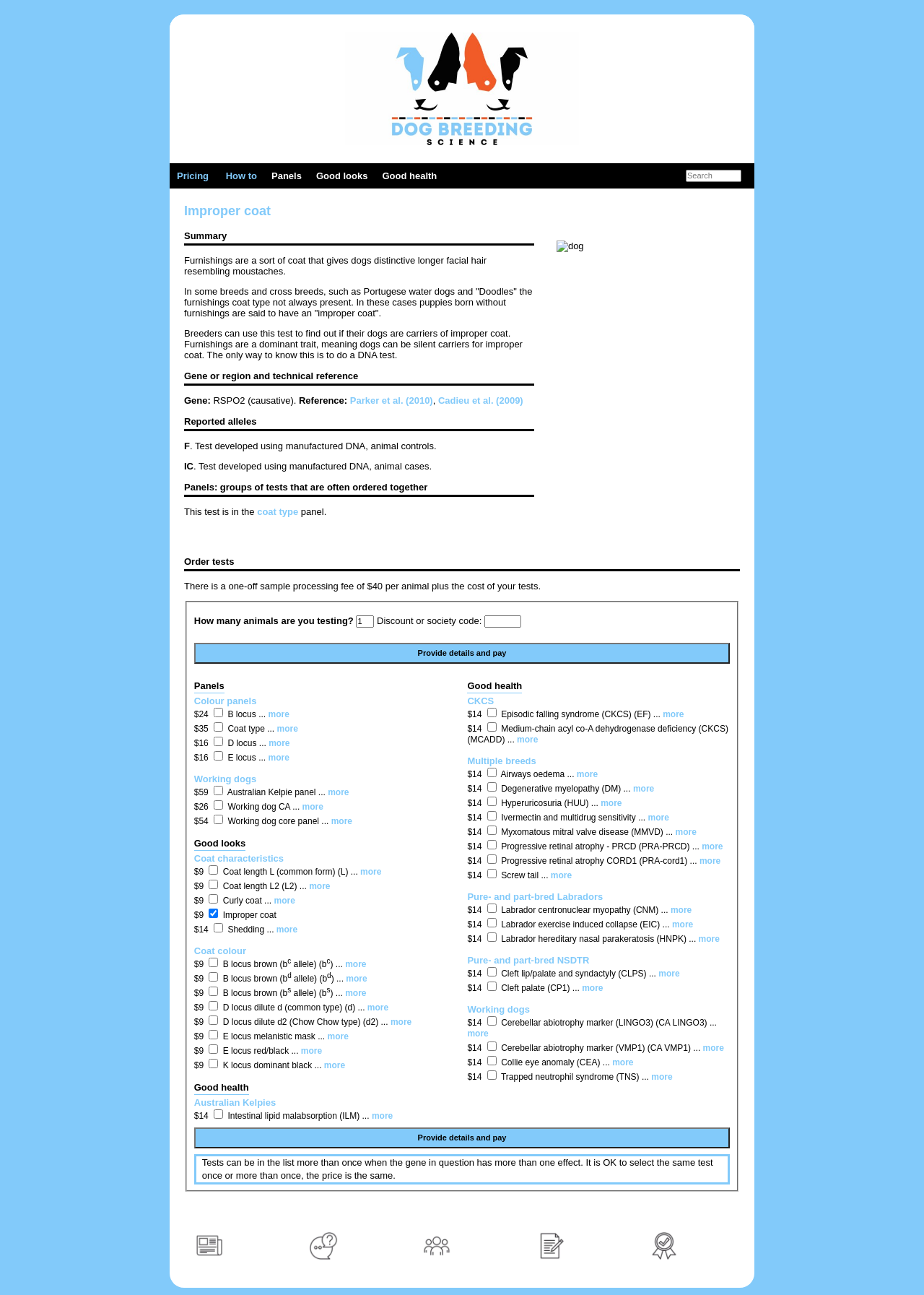Using the description "Home", locate and provide the bounding box of the UI element.

None